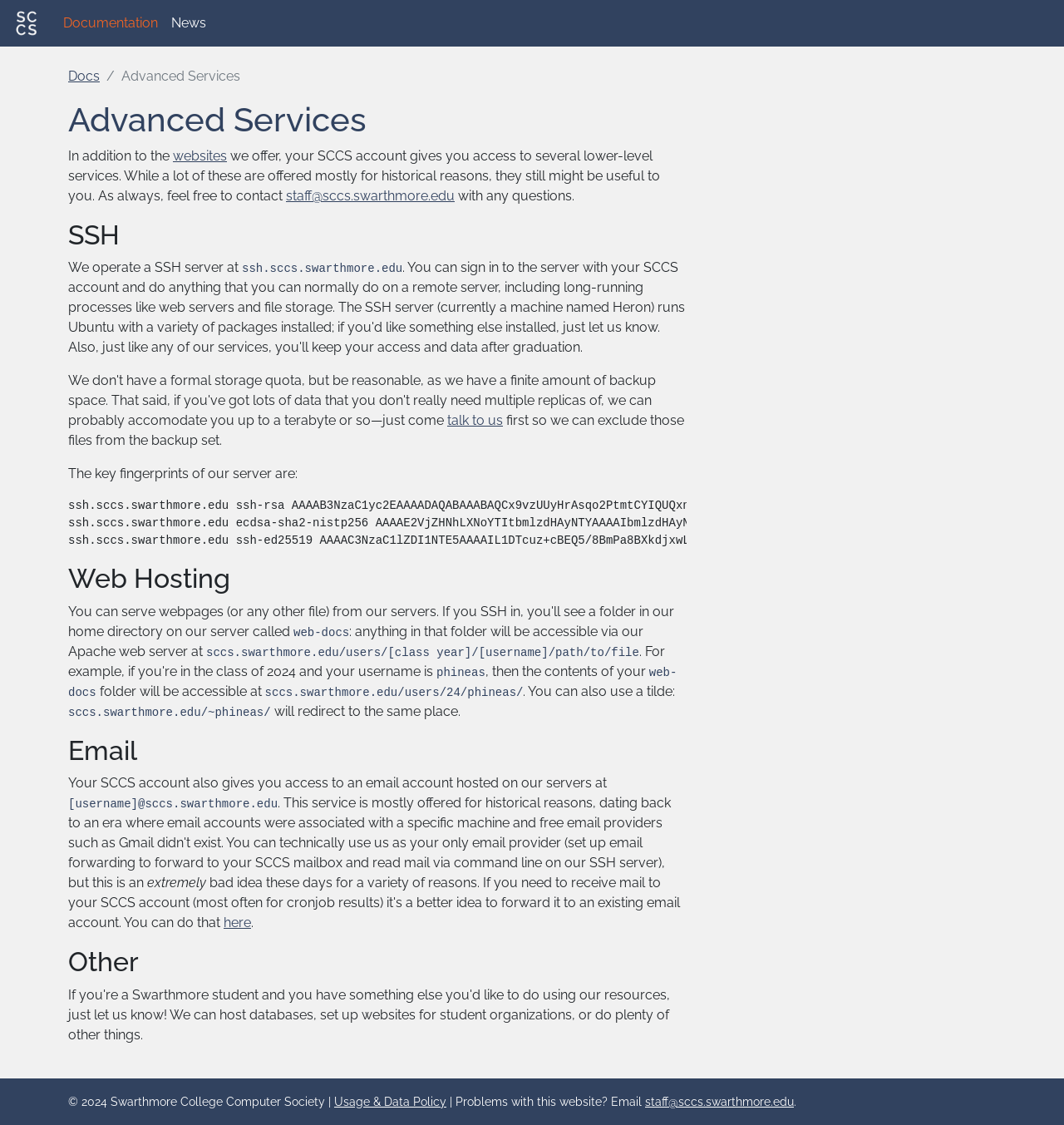Describe all visible elements and their arrangement on the webpage.

This webpage is about the digital services provided by the Swarthmore College Computer Society (SCCS) to students, staff, and alumni of Swarthmore College. 

At the top of the page, there are three links: an empty link with an image, "Documentation", and "News". Below these links, there is a main section with a navigation breadcrumb and a heading that reads "Advanced Services". 

The main content of the page is divided into four sections: SSH, Web Hosting, Email, and Other. The SSH section explains that the SCCS operates a SSH server and provides the server's key fingerprints. The Web Hosting section describes how users can host their websites on the SCCS server and provides examples of URLs. The Email section informs users that they have access to an email account hosted on the SCCS servers. The Other section is not elaborated on.

At the bottom of the page, there is a footer section with copyright information, a link to the Usage & Data Policy, and contact information for reporting problems with the website.